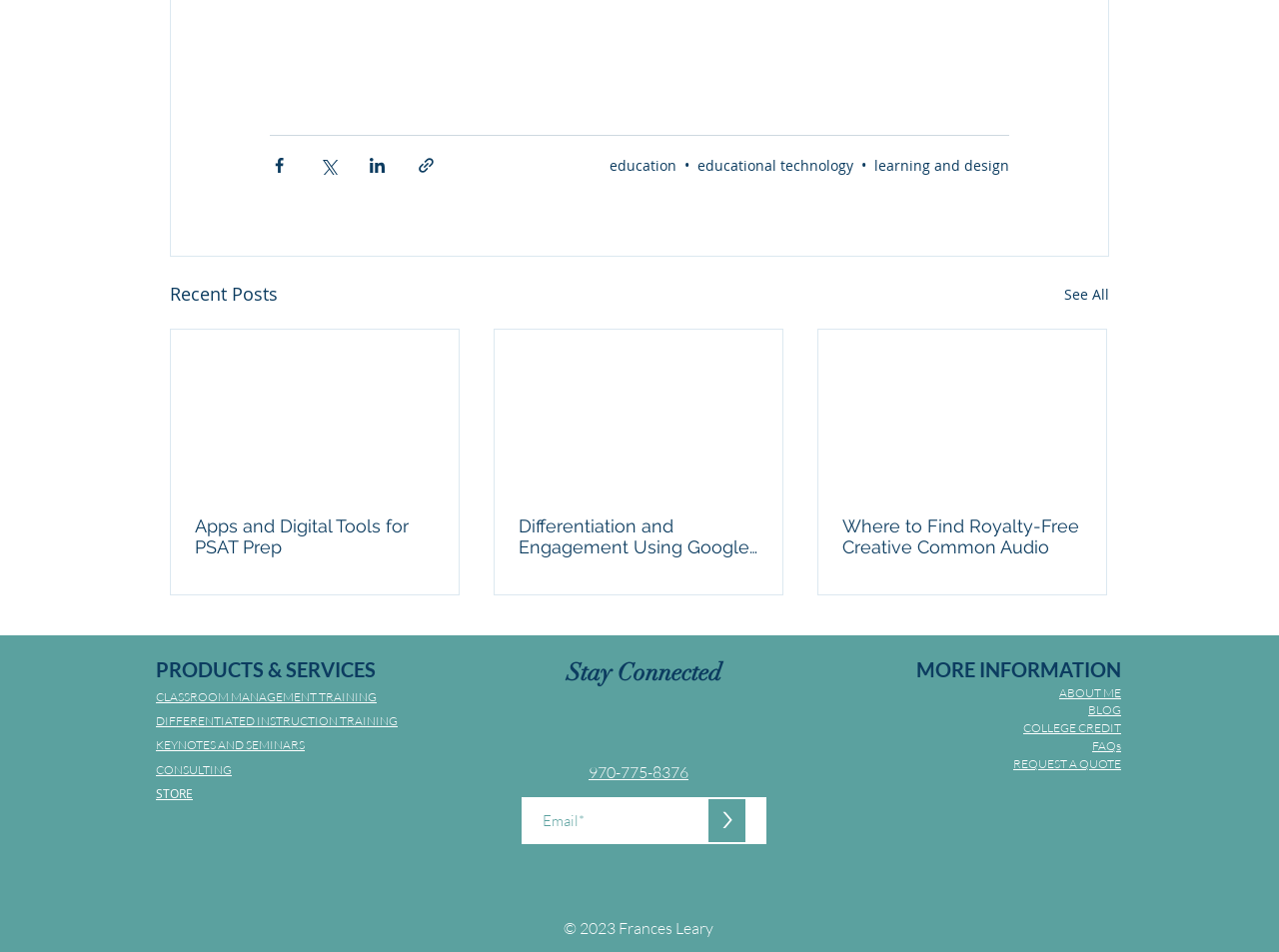Determine the coordinates of the bounding box that should be clicked to complete the instruction: "Read the recent post about Apps and Digital Tools for PSAT Prep". The coordinates should be represented by four float numbers between 0 and 1: [left, top, right, bottom].

[0.152, 0.541, 0.34, 0.585]